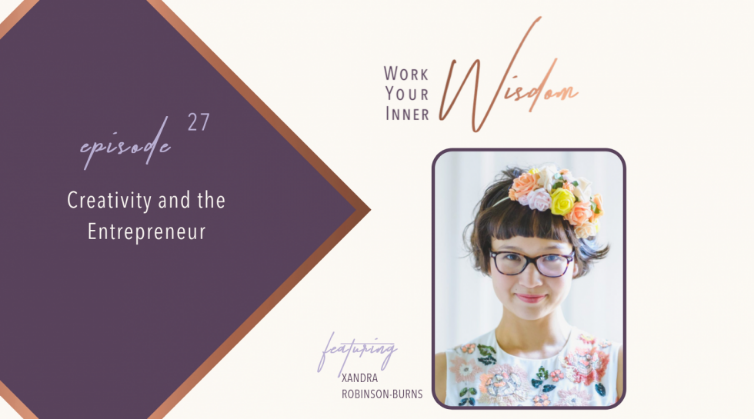What is Xandra Robinson-Burns wearing on her head?
Answer with a single word or phrase by referring to the visual content.

floral headpiece